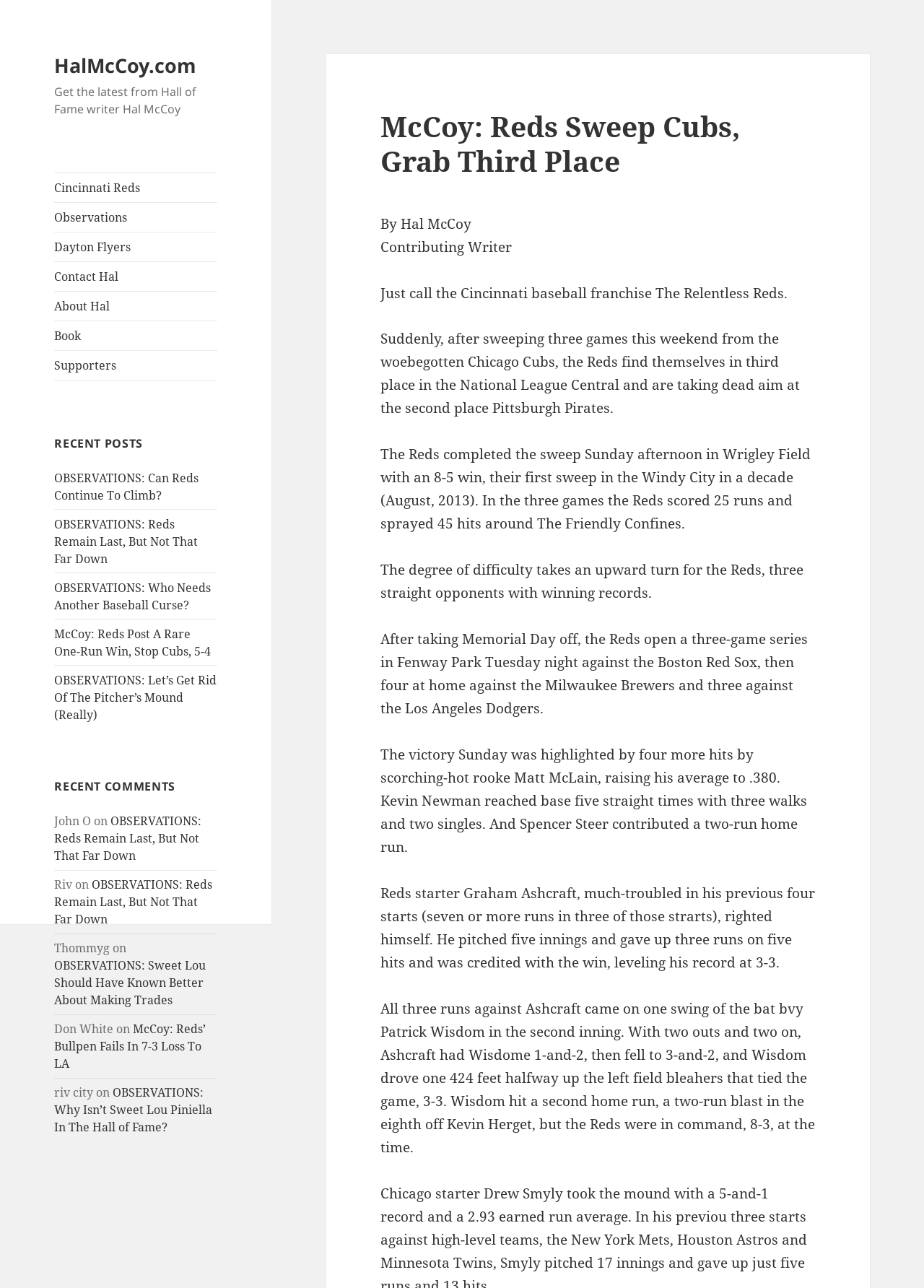What is the author of the article?
With the help of the image, please provide a detailed response to the question.

The author of the article is Hal McCoy, which is mentioned in the text 'By Hal McCoy Contributing Writer' at the top of the webpage.